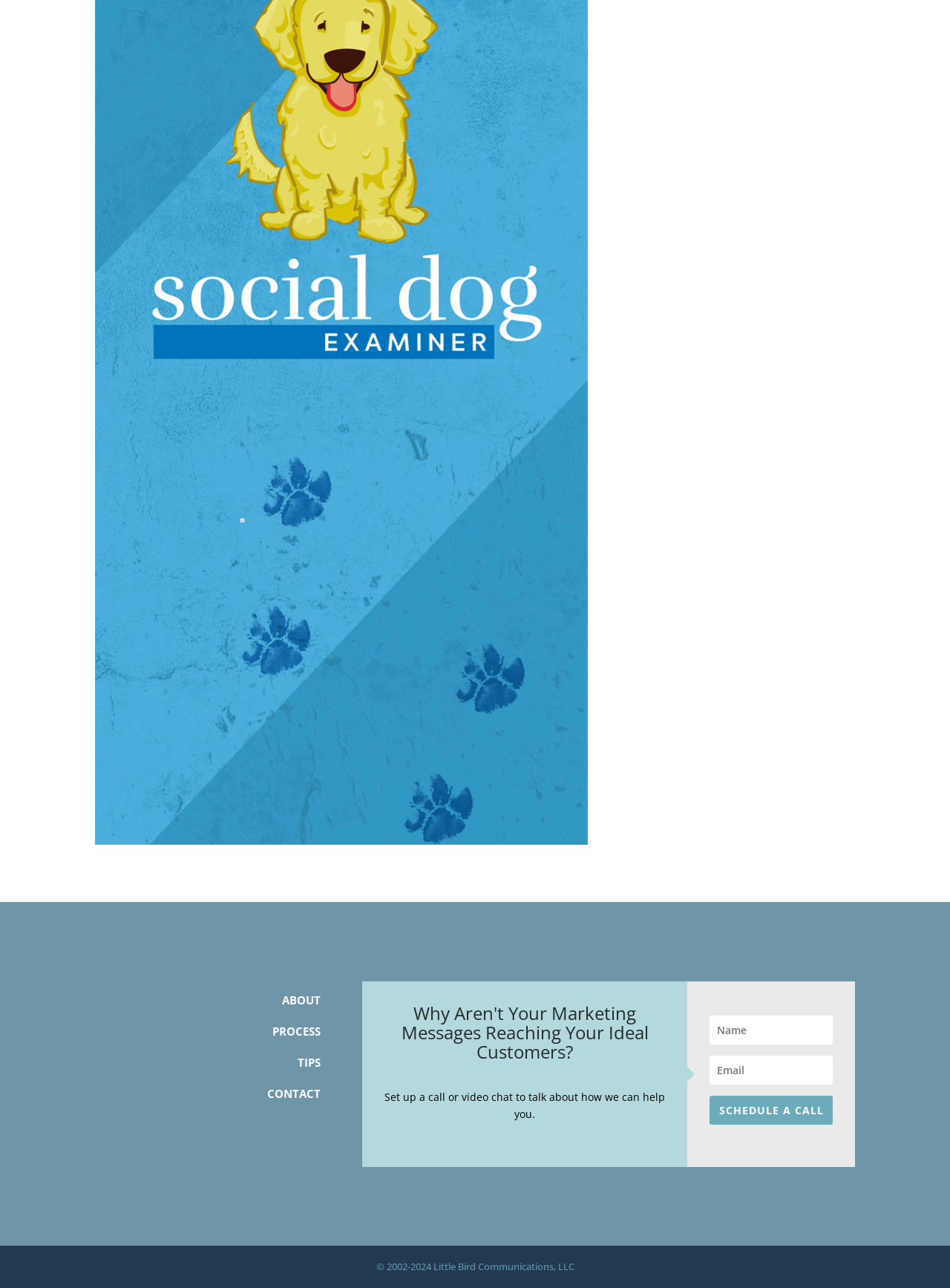Find the bounding box coordinates for the UI element whose description is: "SCHEDULE A CALL". The coordinates should be four float numbers between 0 and 1, in the format [left, top, right, bottom].

[0.747, 0.851, 0.877, 0.873]